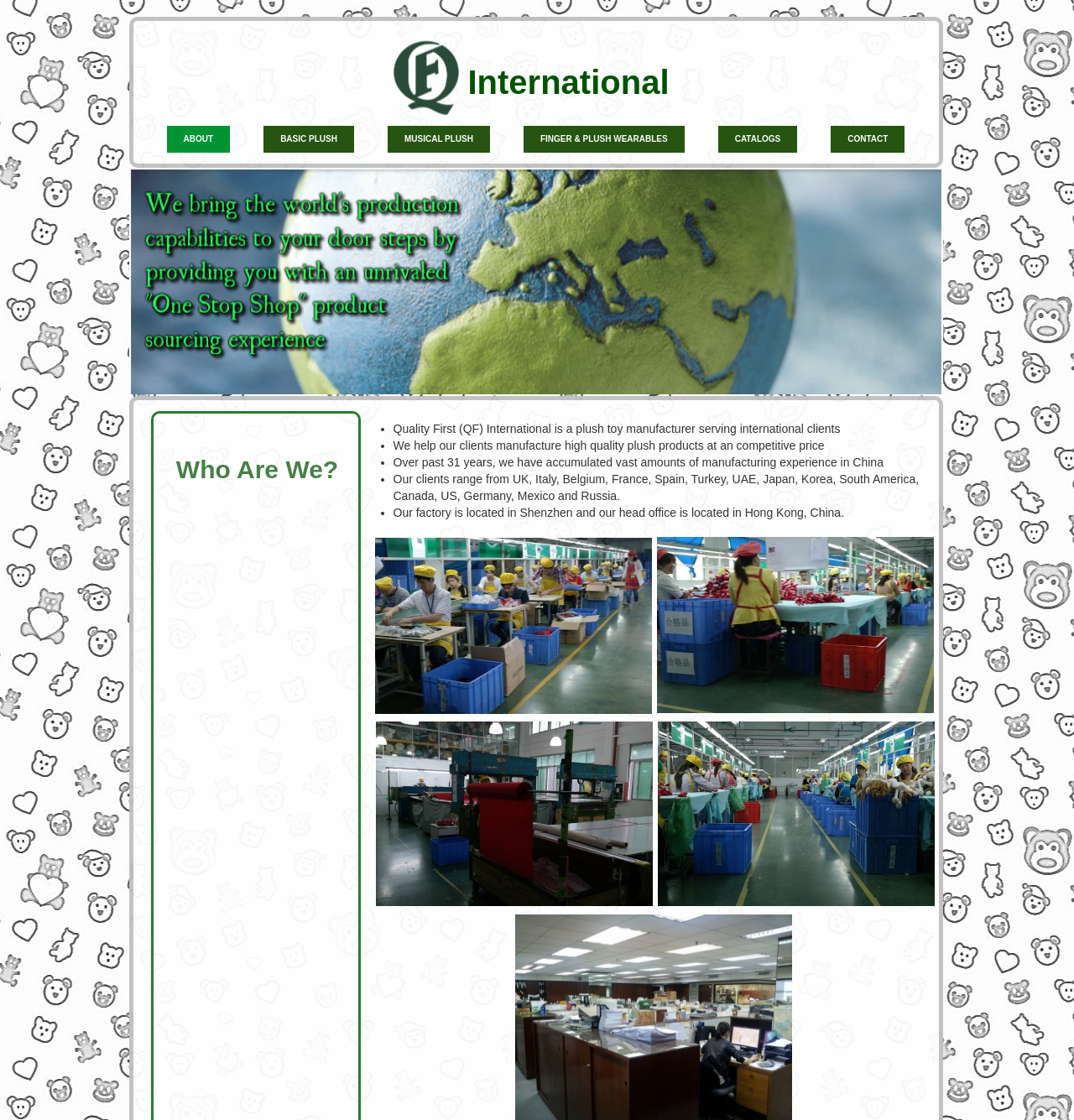Provide the bounding box coordinates of the UI element that matches the description: "Finger & Plush Wearables".

[0.487, 0.112, 0.637, 0.136]